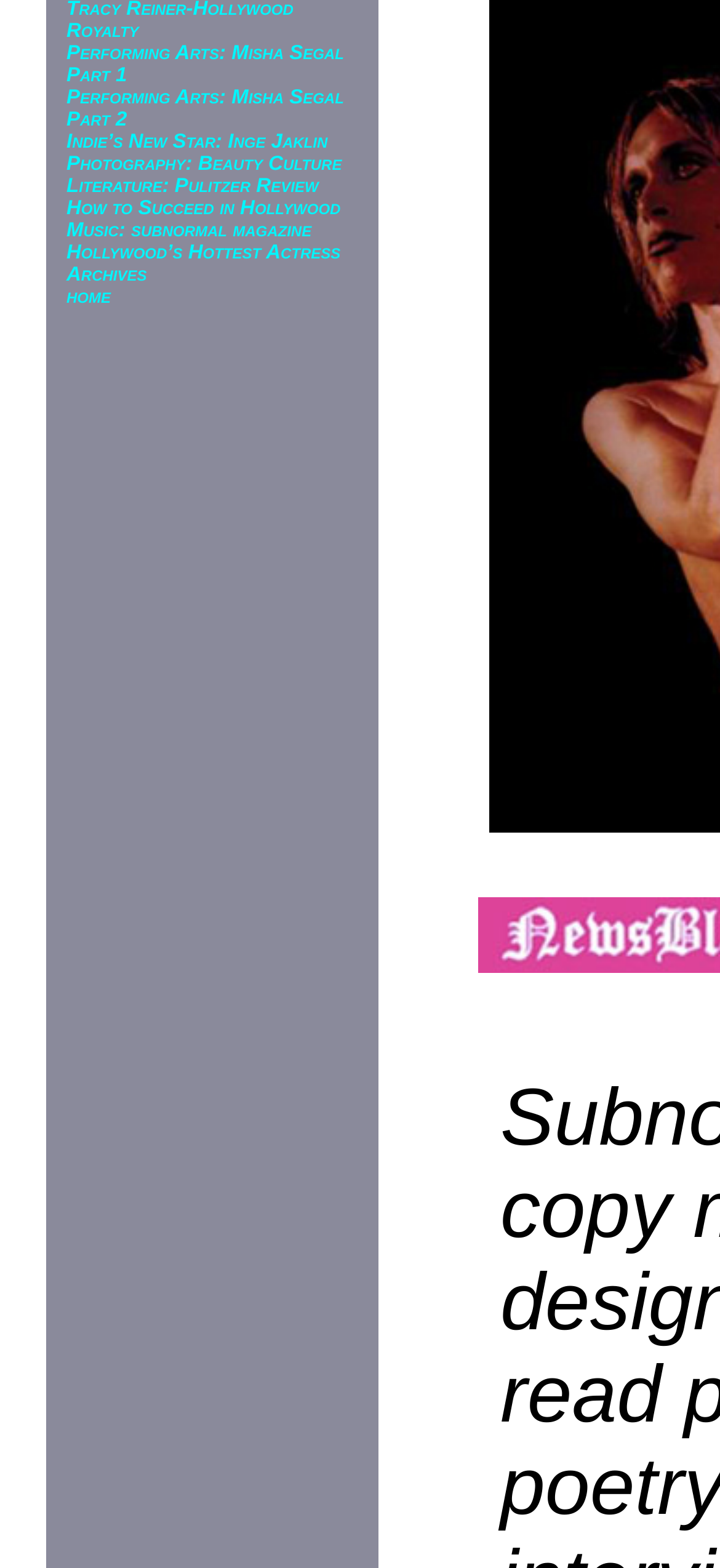Provide the bounding box coordinates of the UI element this sentence describes: "Photography: Beauty Culture".

[0.092, 0.098, 0.475, 0.112]